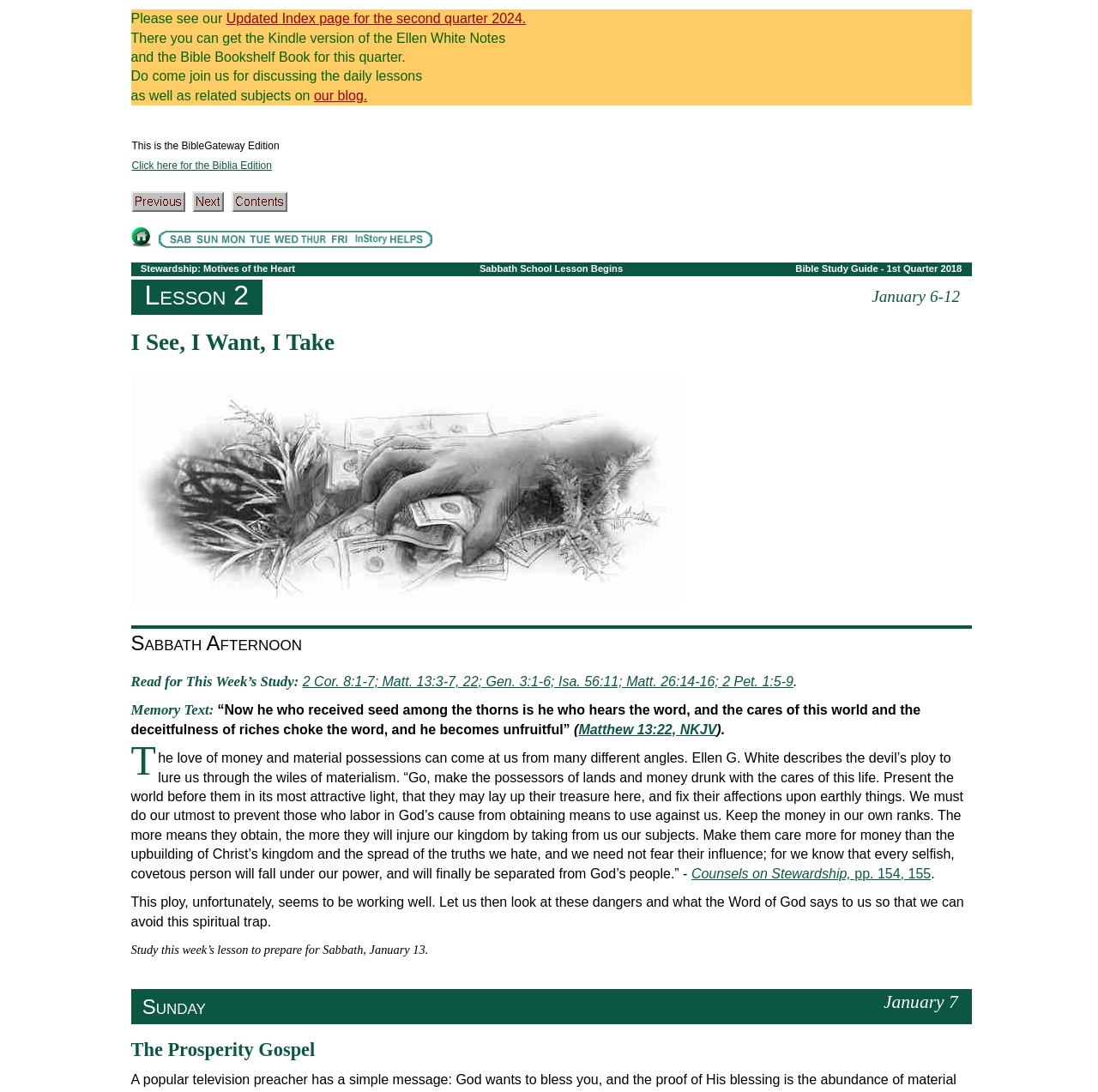Using the given element description, provide the bounding box coordinates (top-left x, top-left y, bottom-right x, bottom-right y) for the corresponding UI element in the screenshot: Matthew 13:22, NKJV

[0.527, 0.661, 0.653, 0.675]